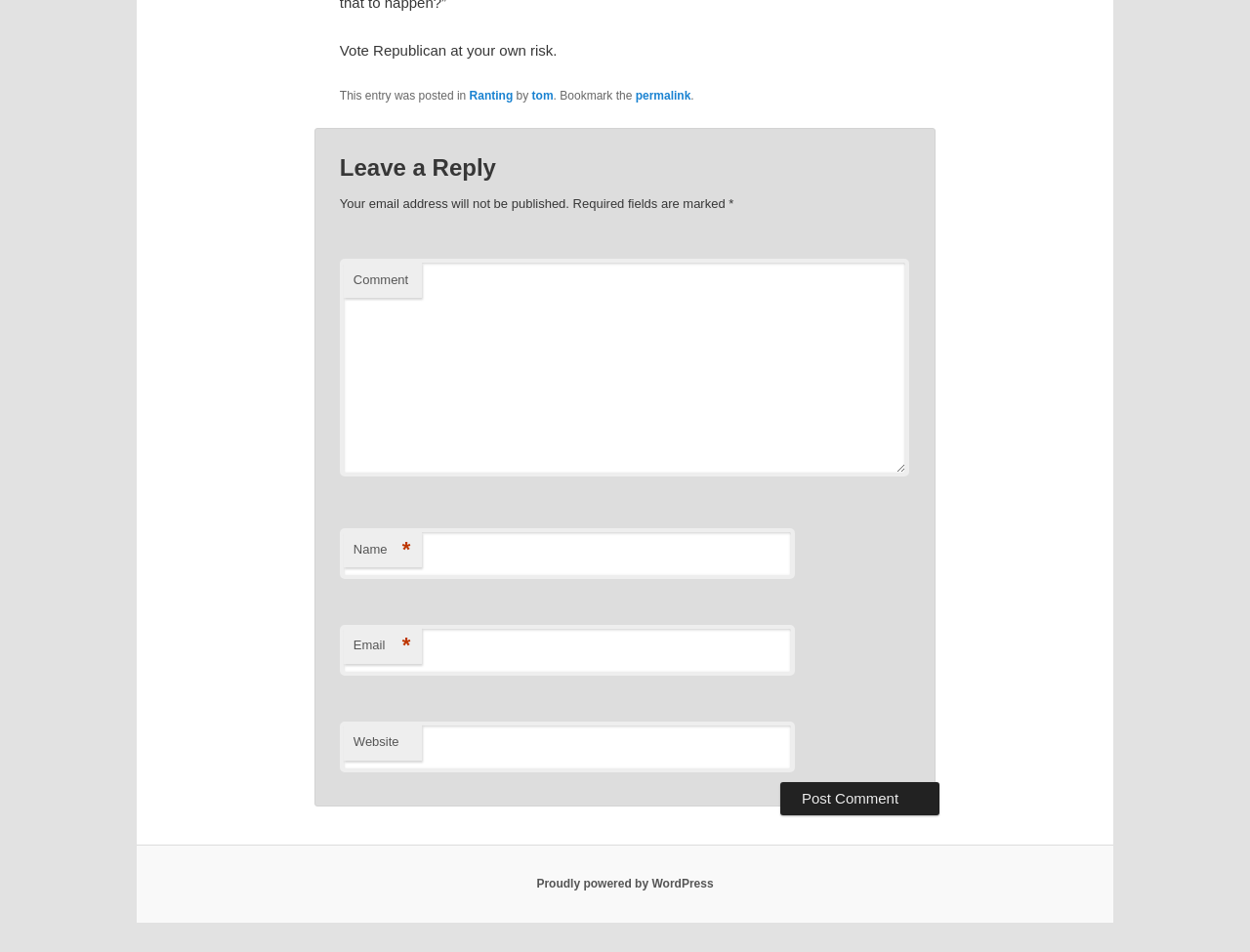Determine the bounding box coordinates for the element that should be clicked to follow this instruction: "Search for a rental property". The coordinates should be given as four float numbers between 0 and 1, in the format [left, top, right, bottom].

None